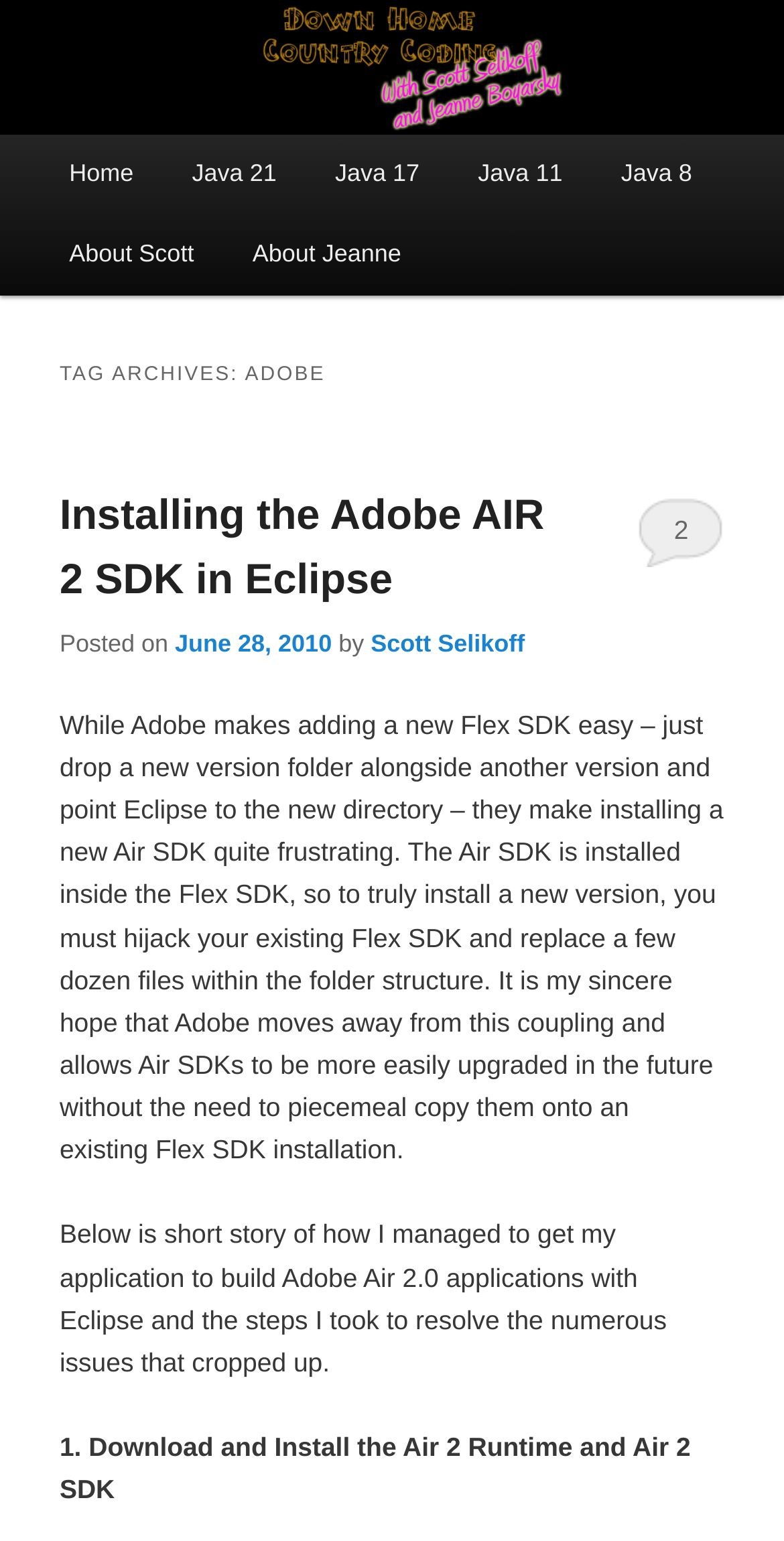Can you show the bounding box coordinates of the region to click on to complete the task described in the instruction: "Read about Installing the Adobe AIR 2 SDK in Eclipse"?

[0.076, 0.296, 0.924, 0.406]